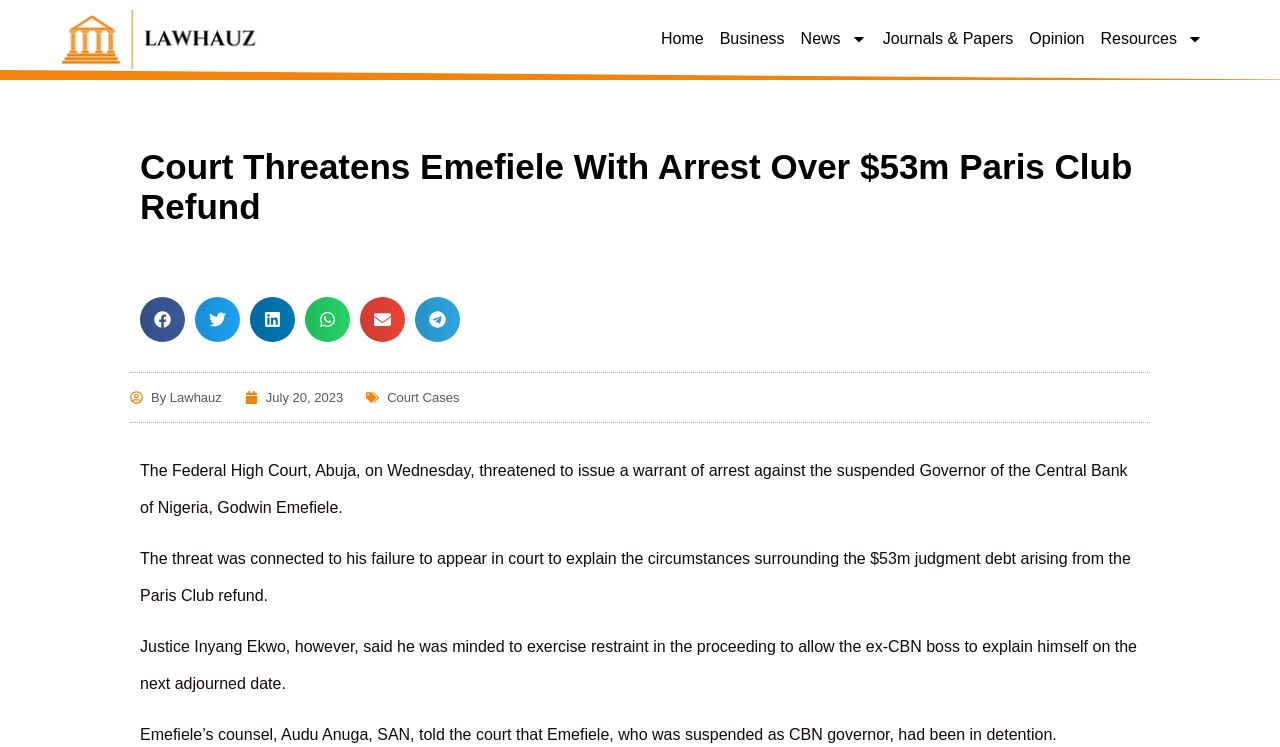Determine the bounding box coordinates of the element that should be clicked to execute the following command: "Click on the Court Cases link".

[0.302, 0.522, 0.359, 0.542]